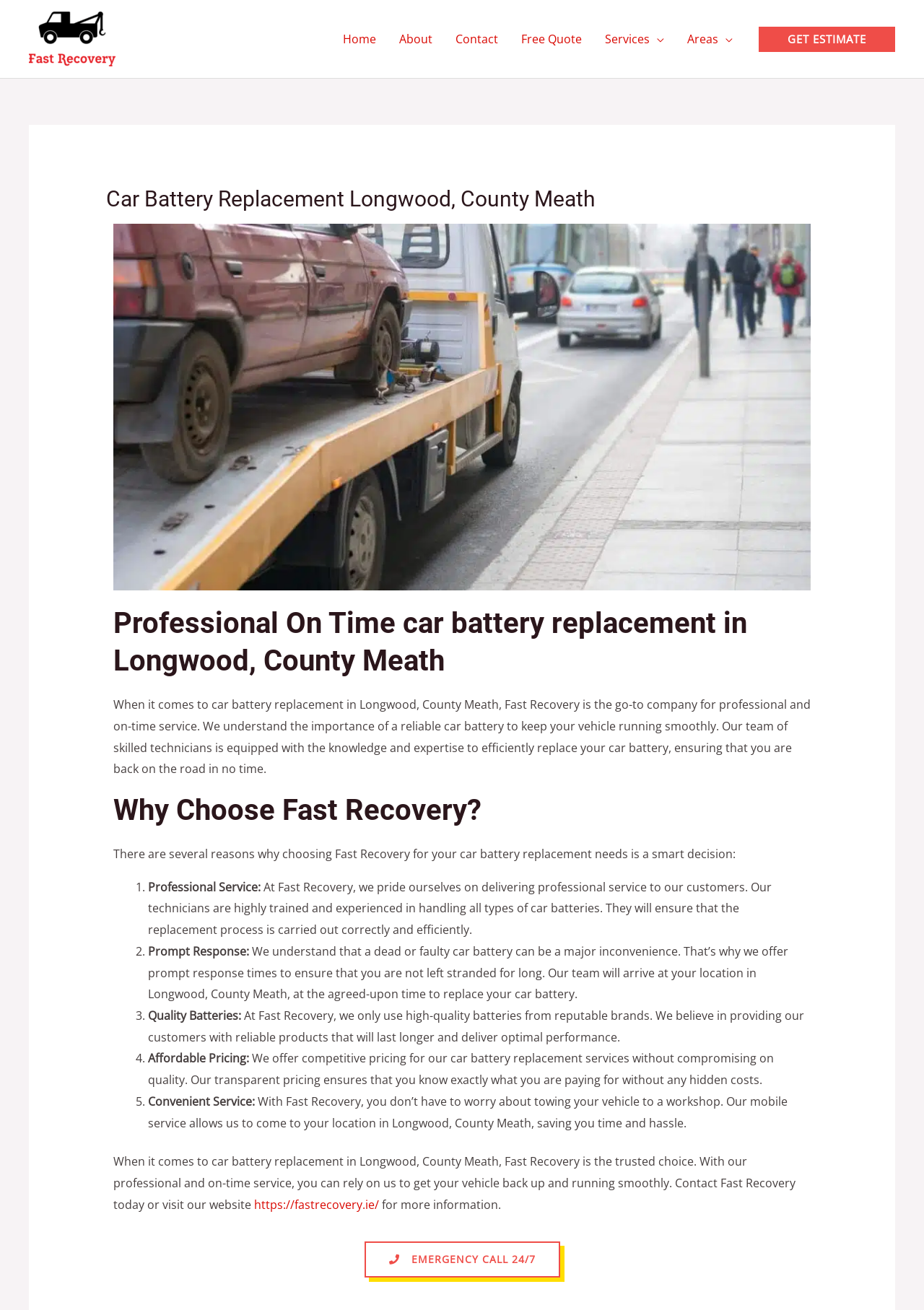Your task is to find and give the main heading text of the webpage.

Car Battery Replacement Longwood, County Meath